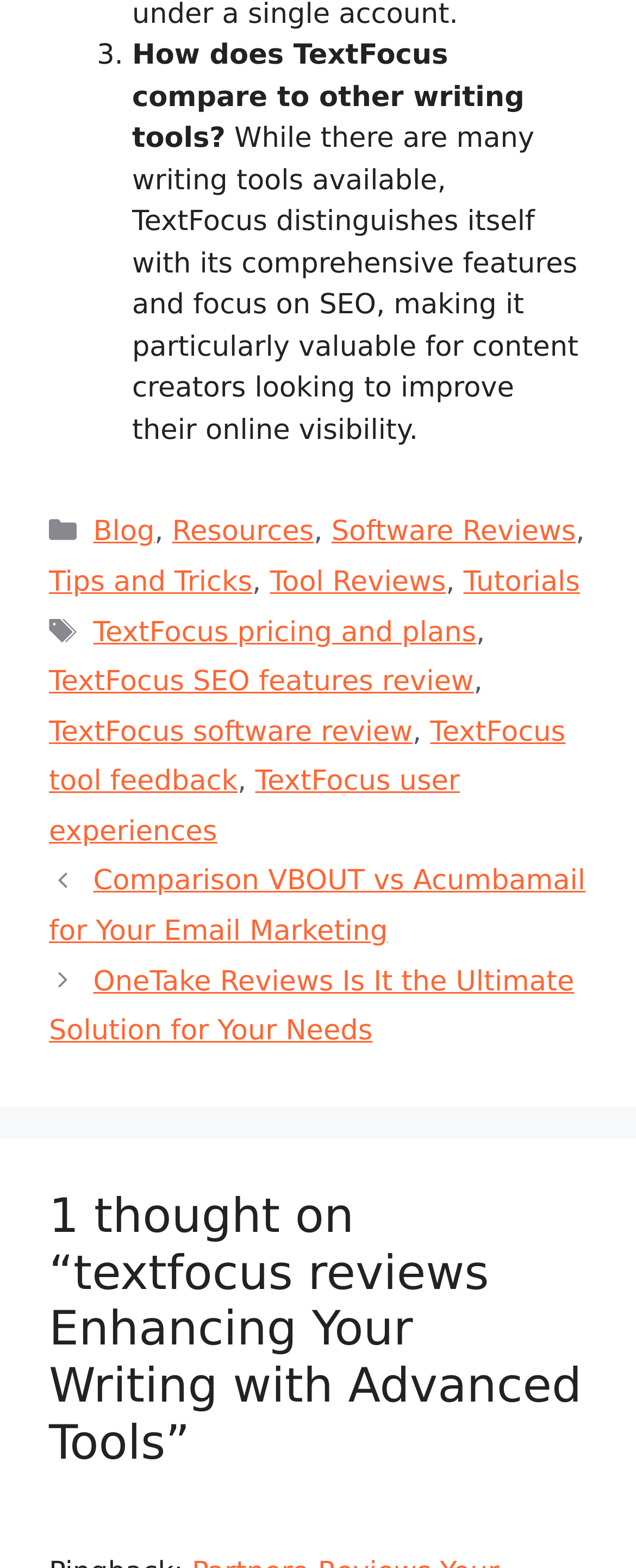Show me the bounding box coordinates of the clickable region to achieve the task as per the instruction: "Read 'How does TextFocus compare to other writing tools?'".

[0.208, 0.025, 0.825, 0.099]